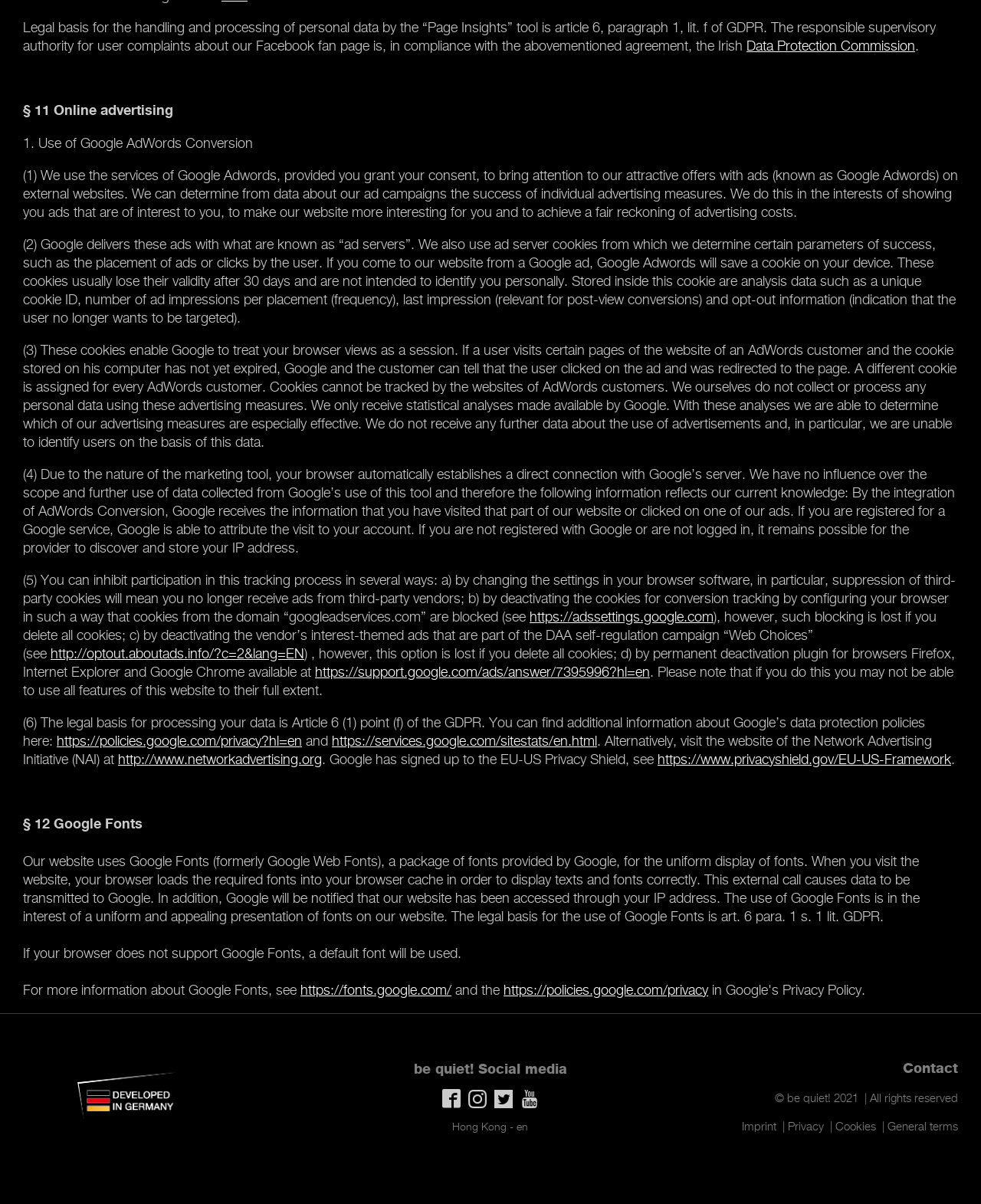Please find the bounding box coordinates of the section that needs to be clicked to achieve this instruction: "Go to Imprint".

[0.756, 0.929, 0.791, 0.941]